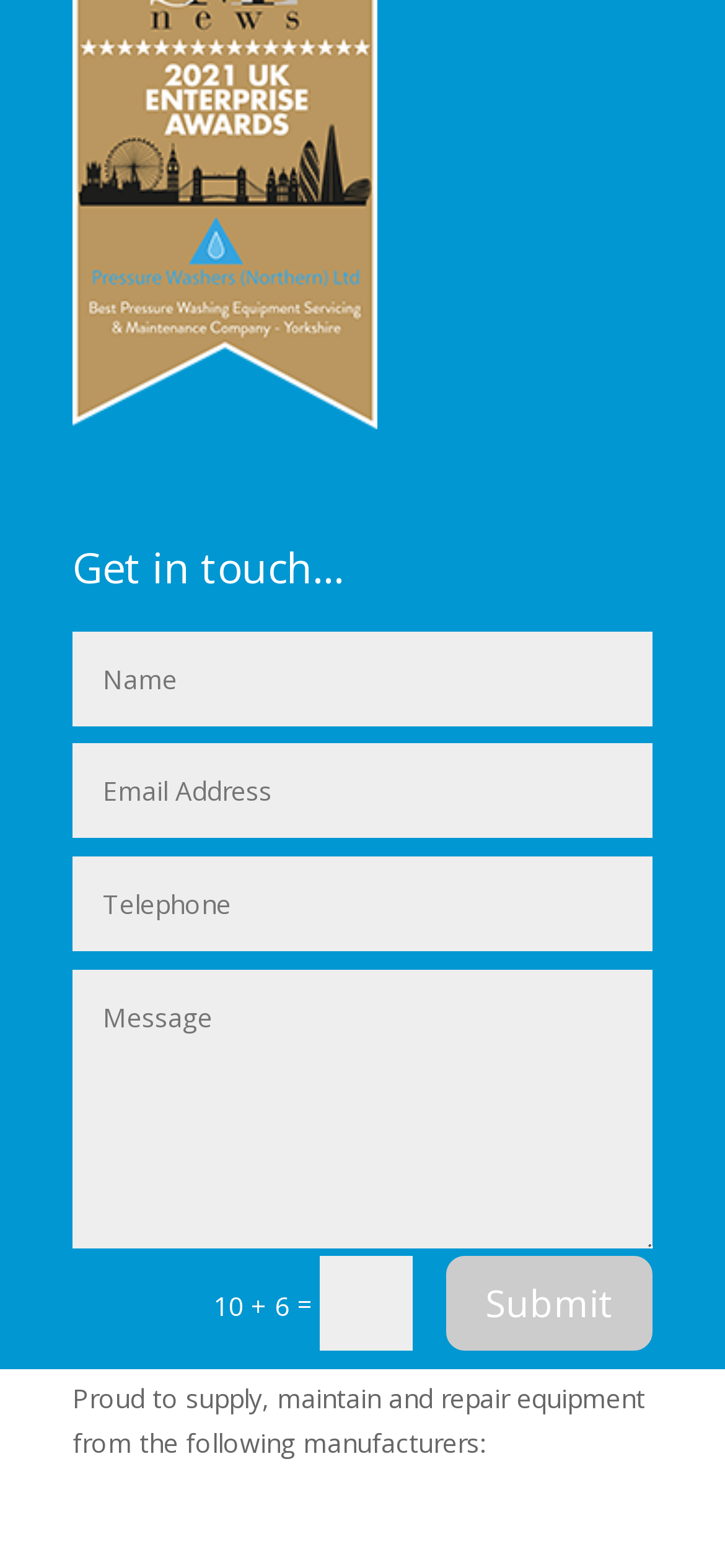Please provide a brief answer to the following inquiry using a single word or phrase:
How many manufacturers are mentioned?

Not specified